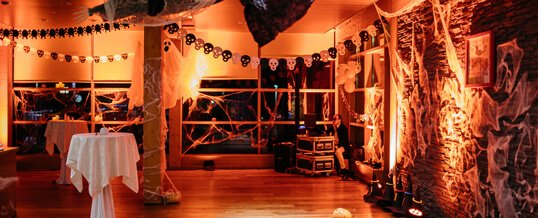What is hanging from the ceiling?
Use the image to answer the question with a single word or phrase.

Cobwebs